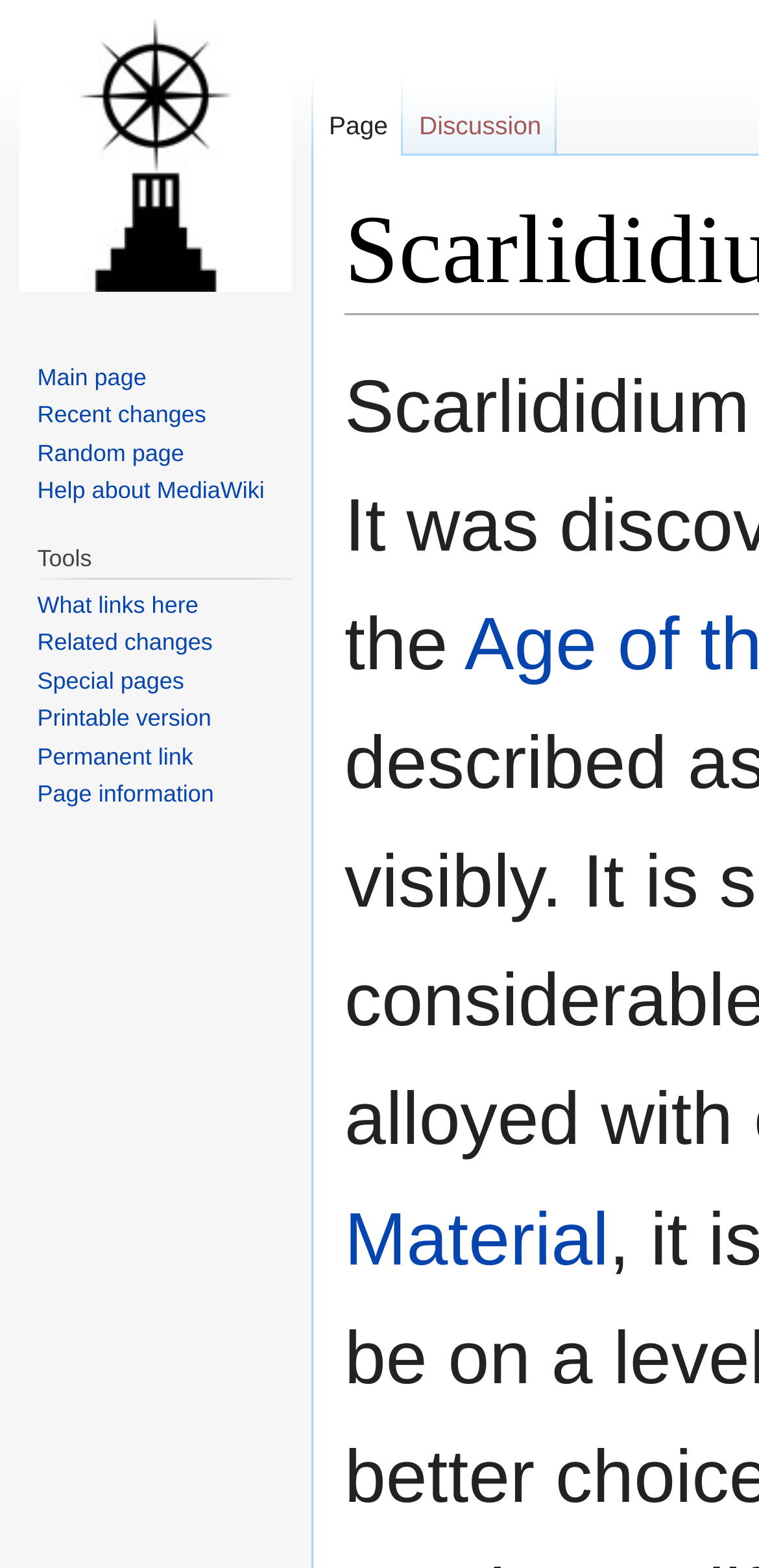Locate the bounding box coordinates of the area you need to click to fulfill this instruction: 'Get help about MediaWiki'. The coordinates must be in the form of four float numbers ranging from 0 to 1: [left, top, right, bottom].

[0.049, 0.304, 0.348, 0.322]